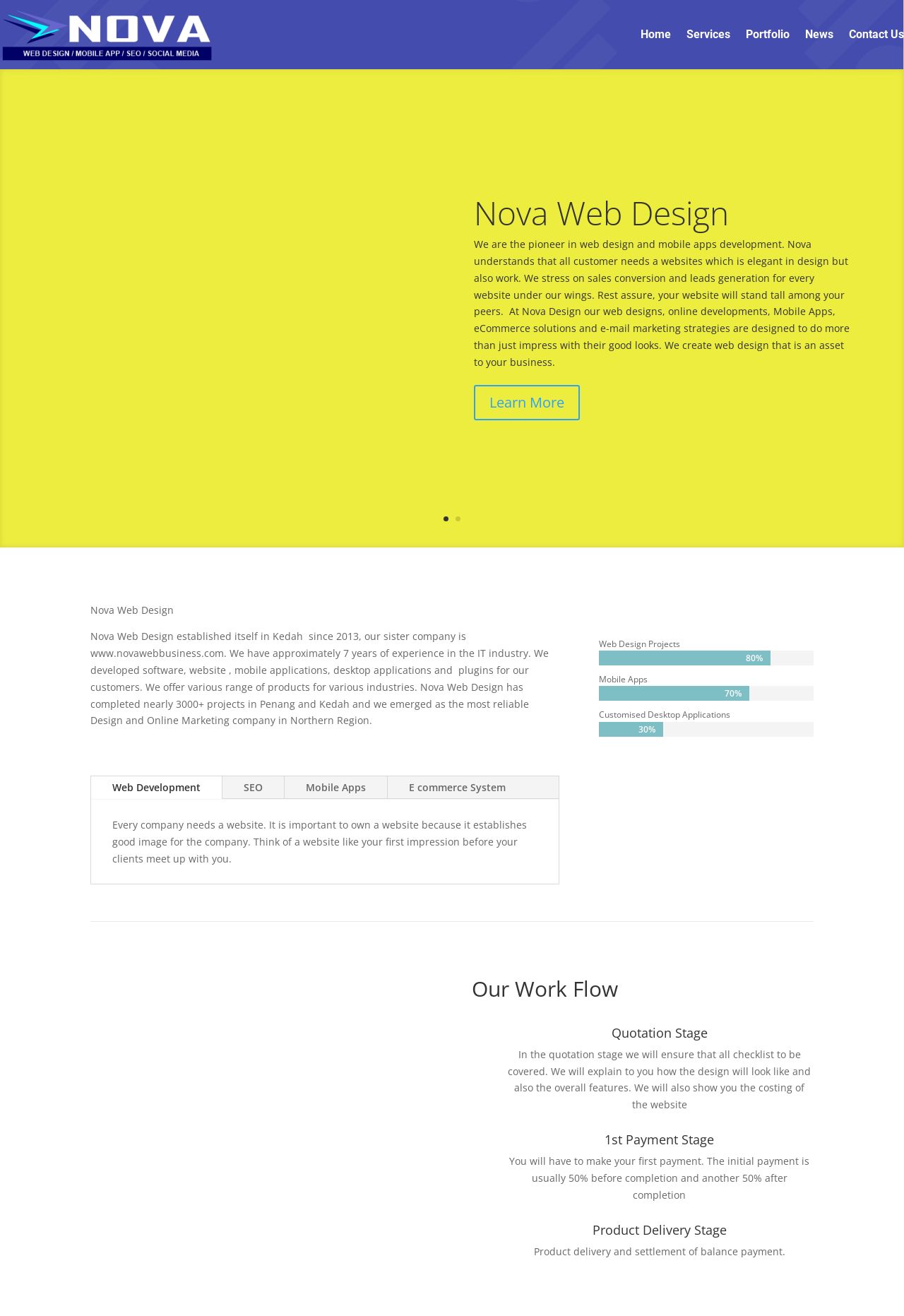What services does Nova Web Design offer?
Utilize the image to construct a detailed and well-explained answer.

Based on the webpage, Nova Web Design offers various services including web development, SEO, mobile apps, and e-commerce system. These services are designed to help businesses establish an online presence and generate leads.